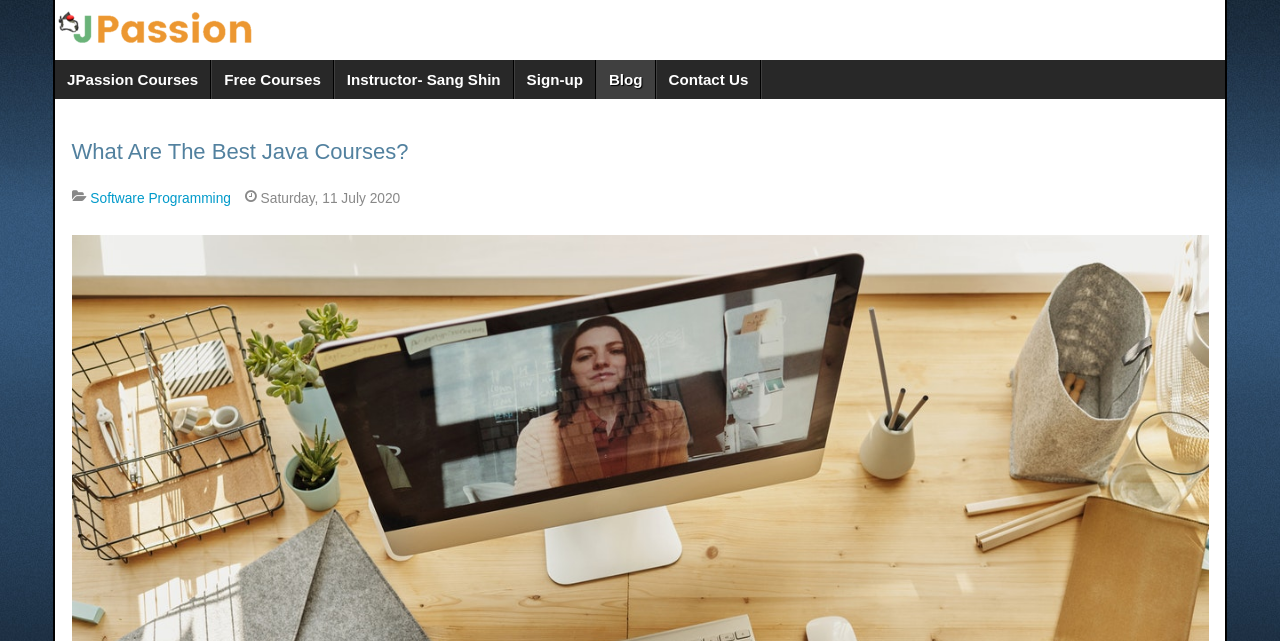Calculate the bounding box coordinates of the UI element given the description: "JPassion CoursesStart here".

[0.043, 0.094, 0.165, 0.154]